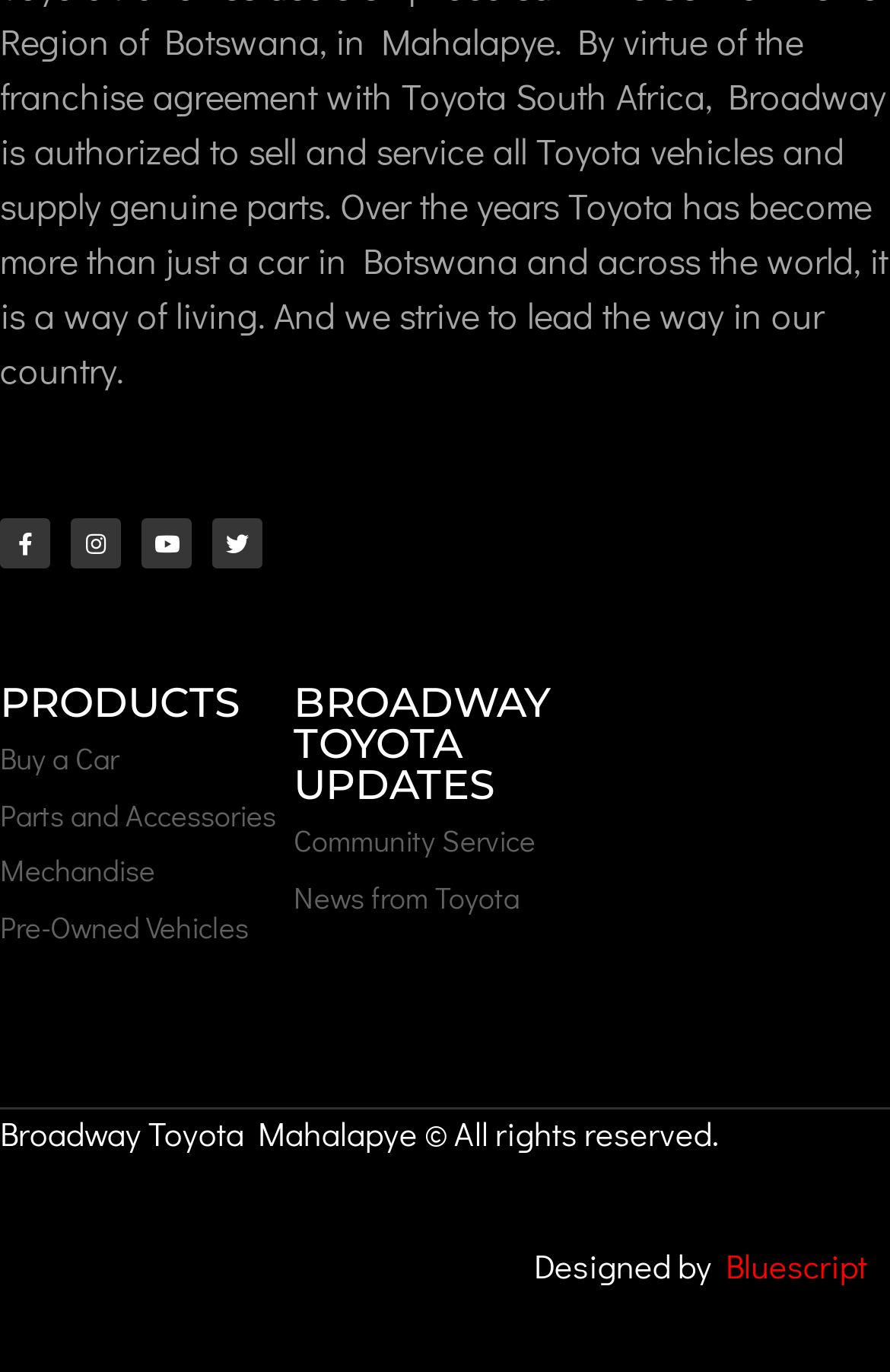Show the bounding box coordinates for the element that needs to be clicked to execute the following instruction: "View Products". Provide the coordinates in the form of four float numbers between 0 and 1, i.e., [left, top, right, bottom].

[0.0, 0.498, 0.33, 0.528]